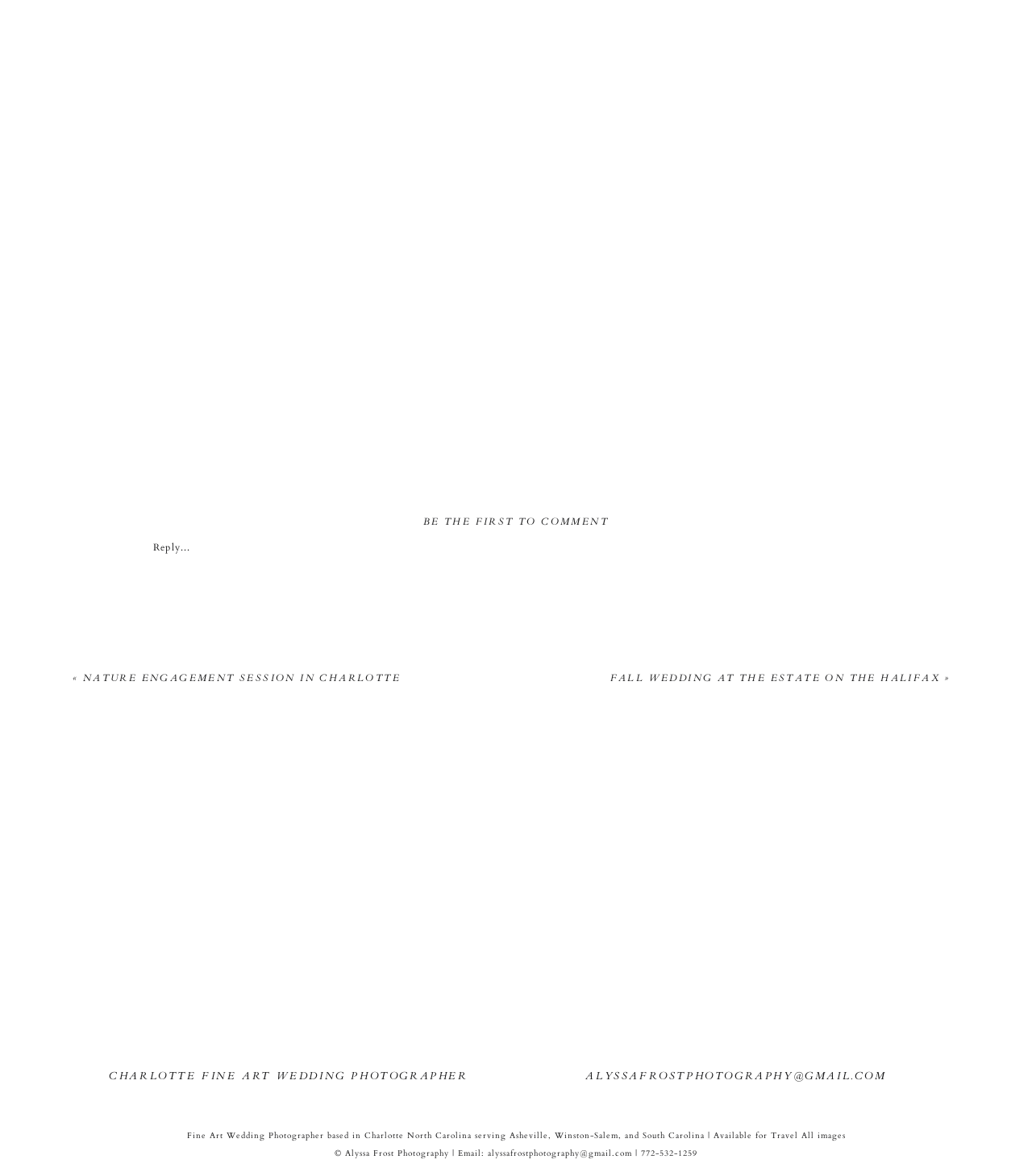How many navigation links are there?
Please respond to the question with a detailed and well-explained answer.

I counted the number of navigation links by looking at the link elements with text 'FALL WEDDING AT THE ESTATE ON THE HALIFAX', 'NATURE ENGAGEMENT SESSION IN CHARLOTTE', and 'BE THE FIRST TO COMMENT'.